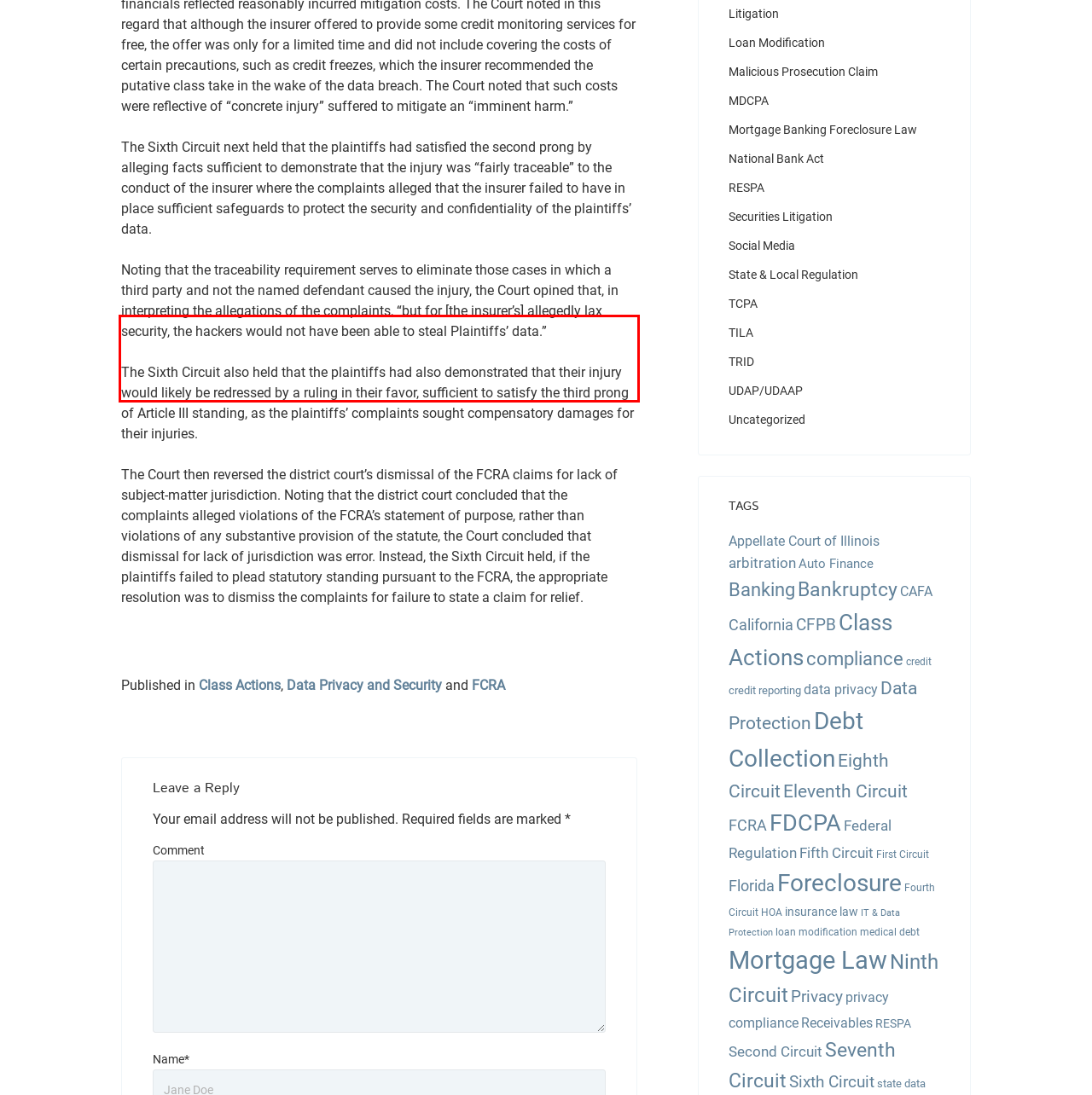Look at the screenshot of the webpage, locate the red rectangle bounding box, and generate the text content that it contains.

The Sixth Circuit also held that the plaintiffs had also demonstrated that their injury would likely be redressed by a ruling in their favor, sufficient to satisfy the third prong of Article III standing, as the plaintiffs’ complaints sought compensatory damages for their injuries.